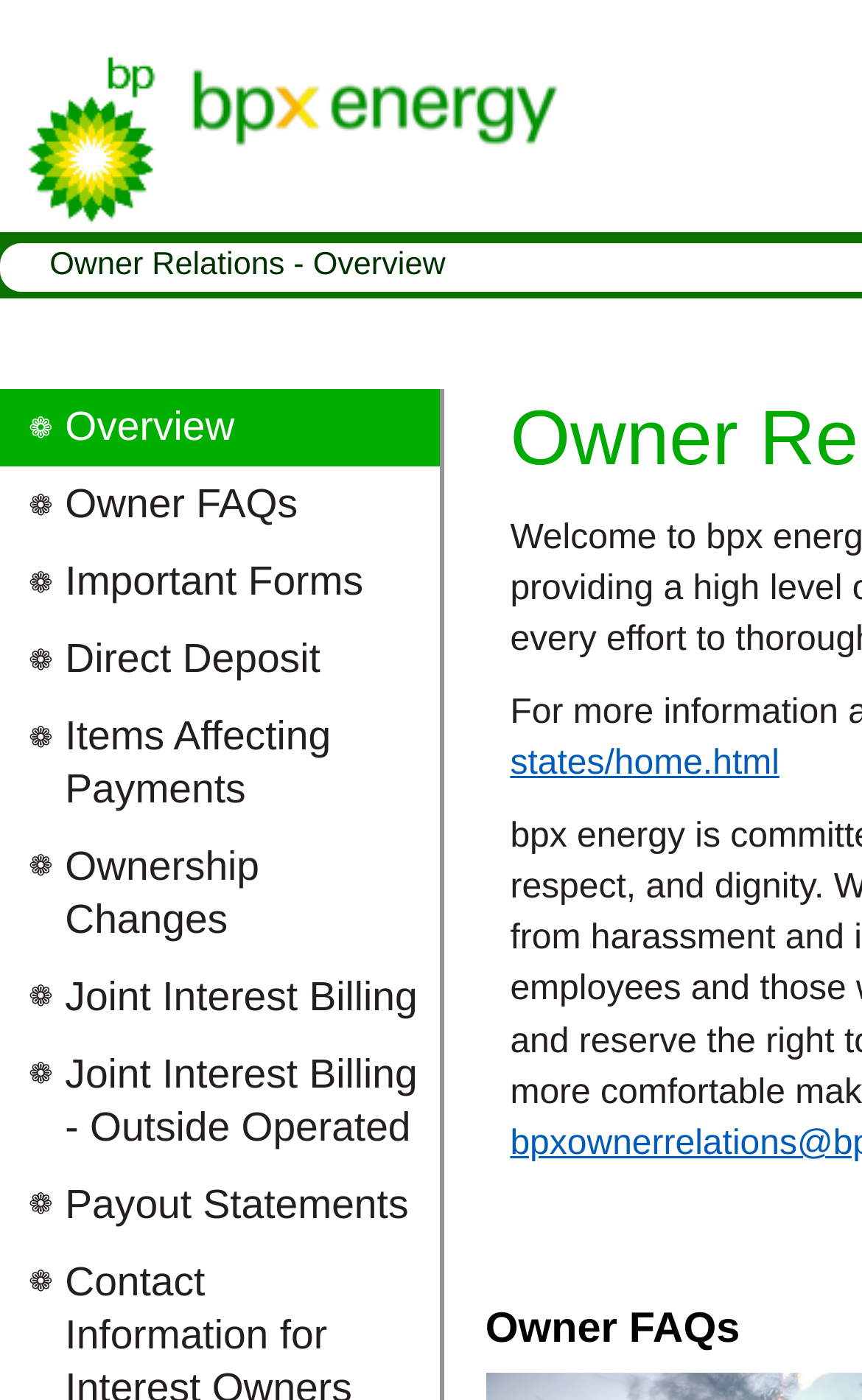Determine the bounding box coordinates of the clickable region to execute the instruction: "set up direct deposit". The coordinates should be four float numbers between 0 and 1, denoted as [left, top, right, bottom].

[0.0, 0.443, 0.51, 0.498]